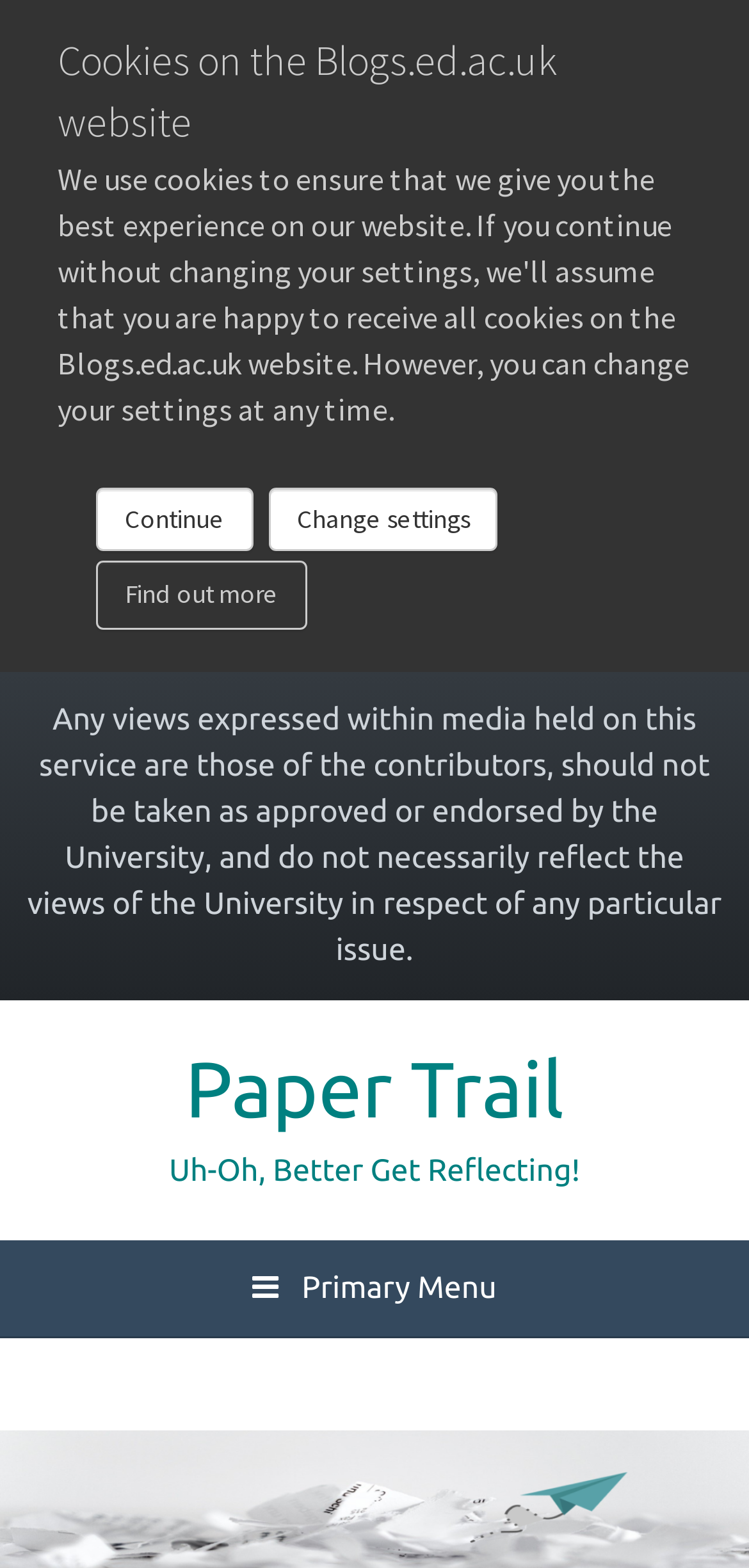What is the name of the website?
Please respond to the question with as much detail as possible.

I inferred this answer by looking at the link 'Paper Trail' with bounding box coordinates [0.247, 0.666, 0.753, 0.722], which suggests that it is a prominent link on the webpage, likely representing the name of the website.